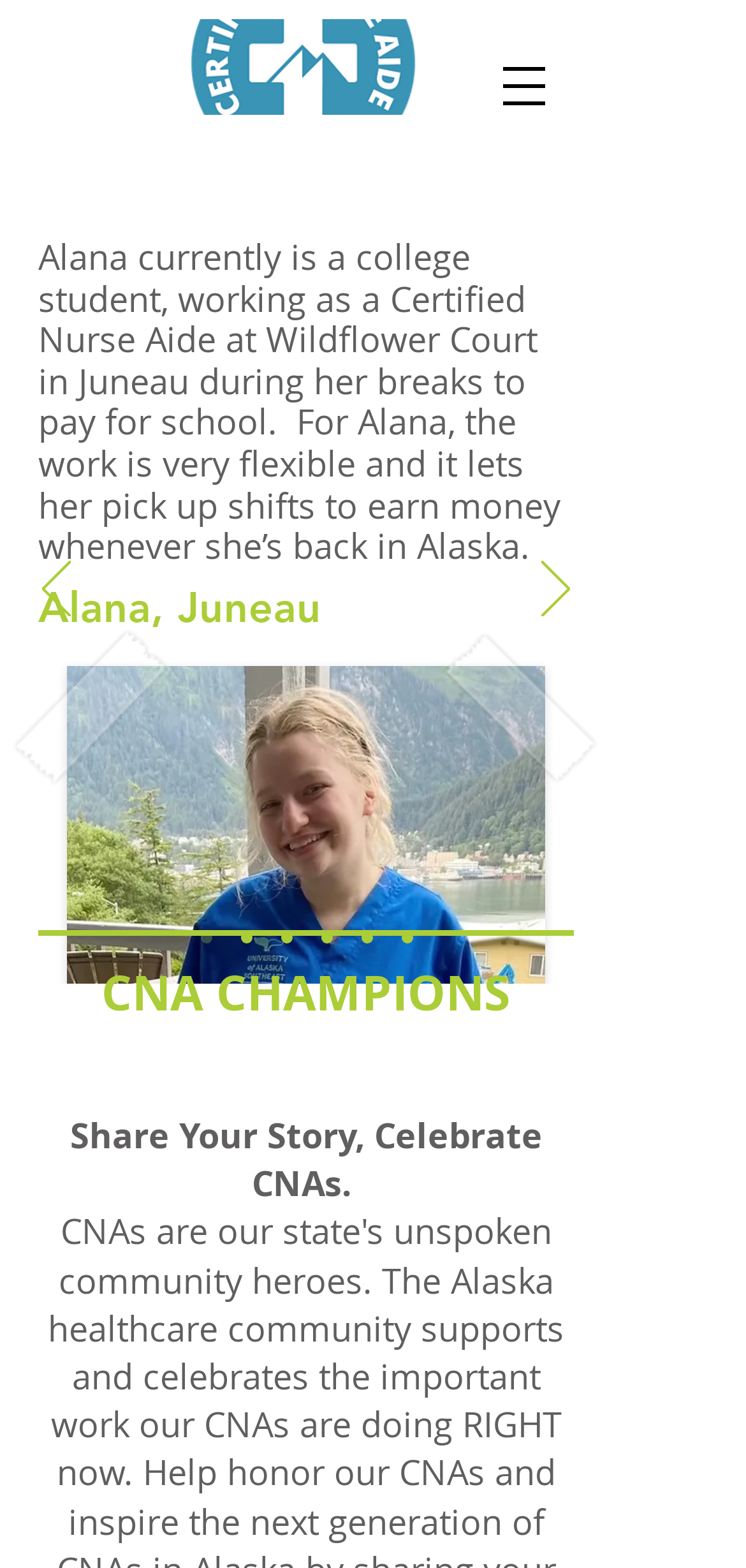Identify the bounding box coordinates of the area that should be clicked in order to complete the given instruction: "View CNA Champions". The bounding box coordinates should be four float numbers between 0 and 1, i.e., [left, top, right, bottom].

[0.051, 0.611, 0.769, 0.654]